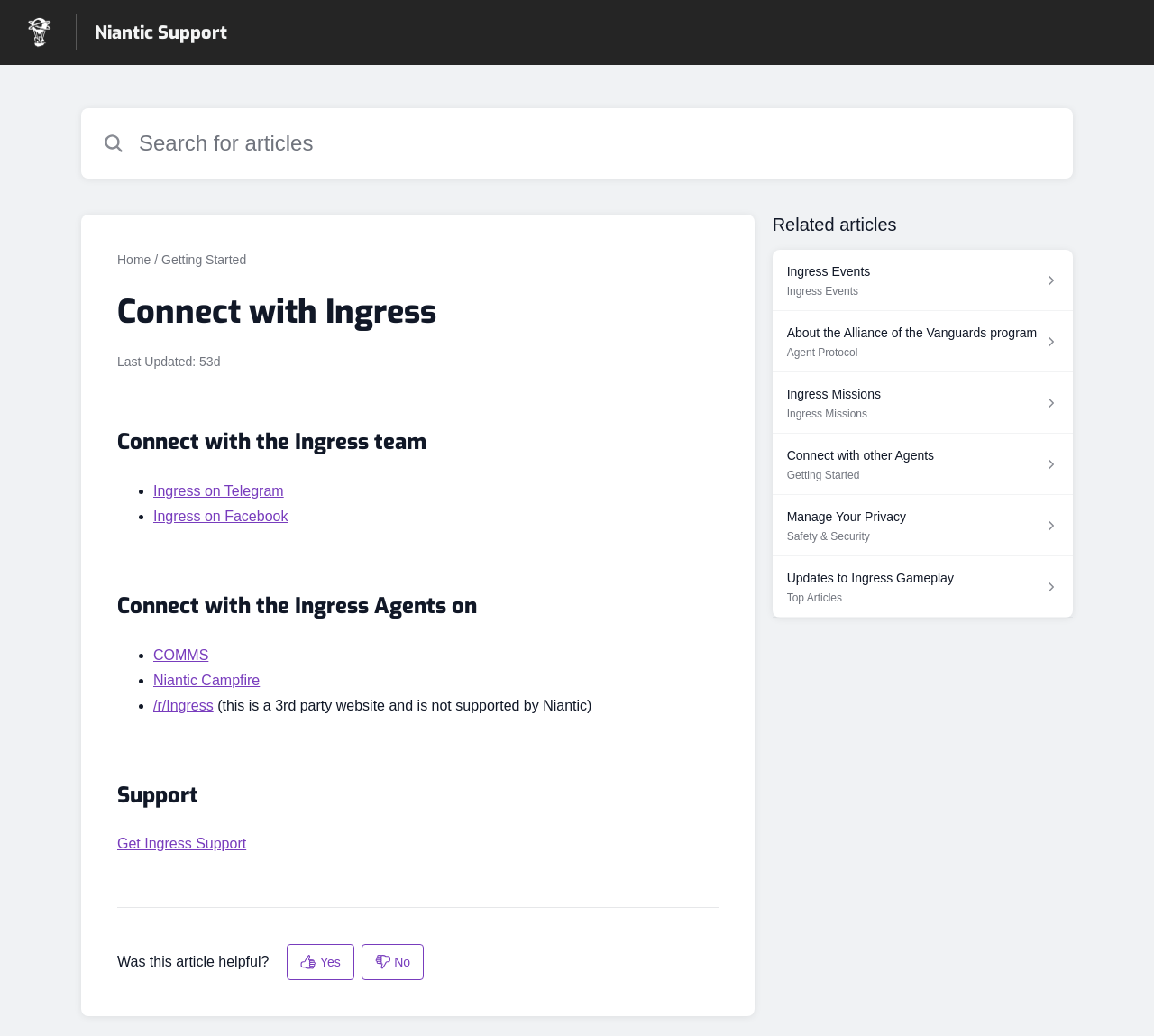Kindly determine the bounding box coordinates of the area that needs to be clicked to fulfill this instruction: "Get Ingress Support".

[0.102, 0.803, 0.213, 0.827]